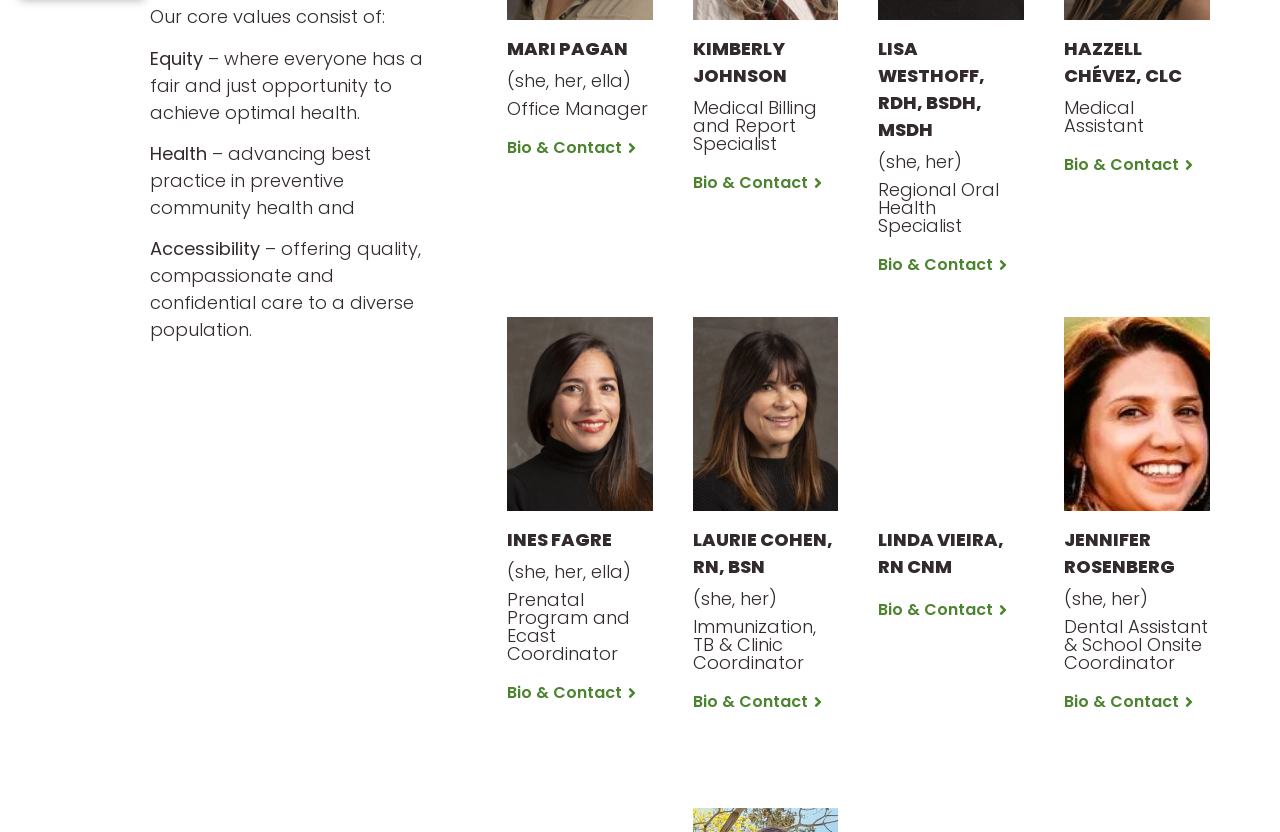Determine the bounding box coordinates of the element's region needed to click to follow the instruction: "View Hazzell Chévez's bio and contact". Provide these coordinates as four float numbers between 0 and 1, formatted as [left, top, right, bottom].

[0.831, 0.189, 0.932, 0.209]